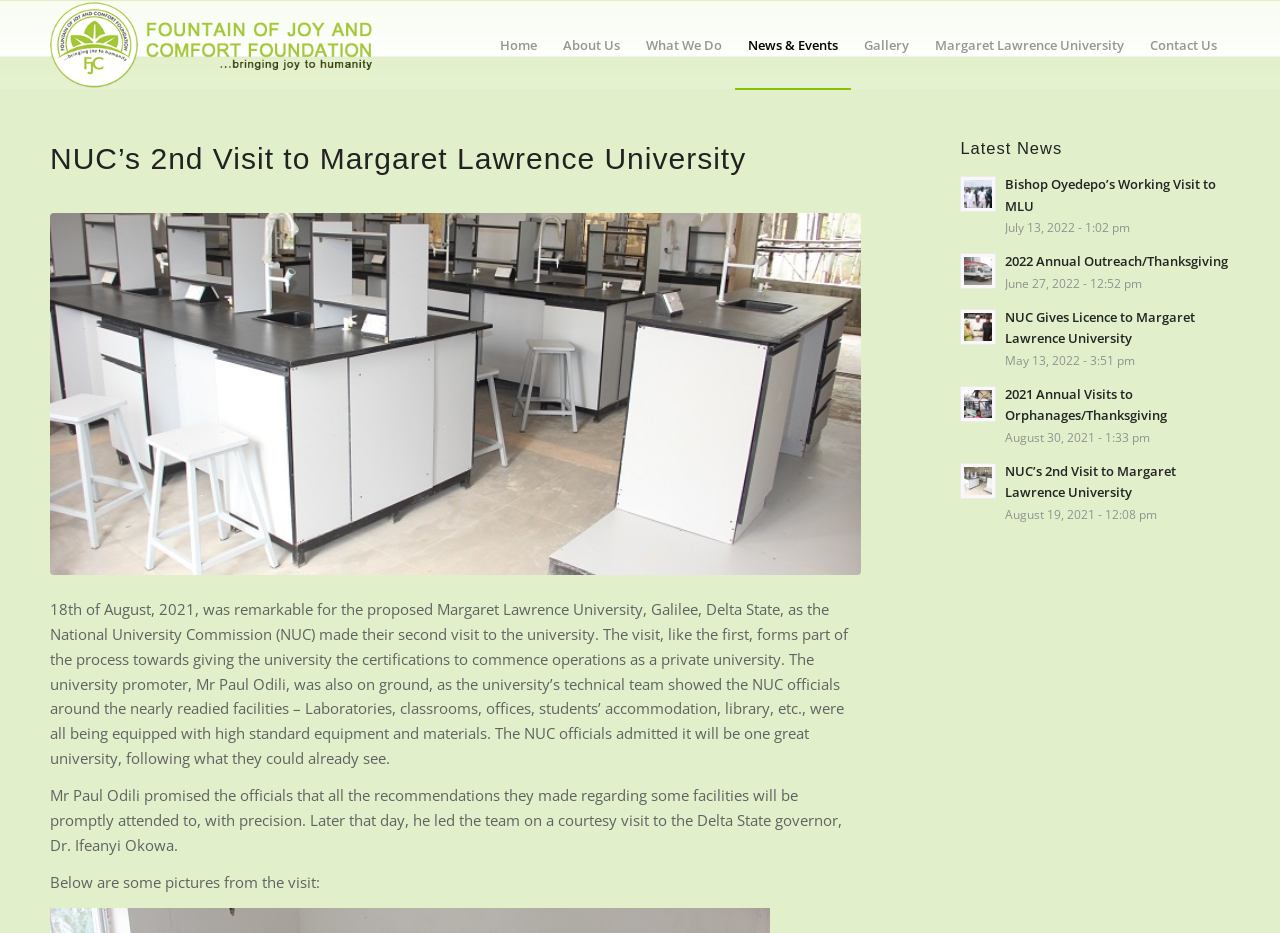Identify the webpage's primary heading and generate its text.

NUC’s 2nd Visit to Margaret Lawrence University